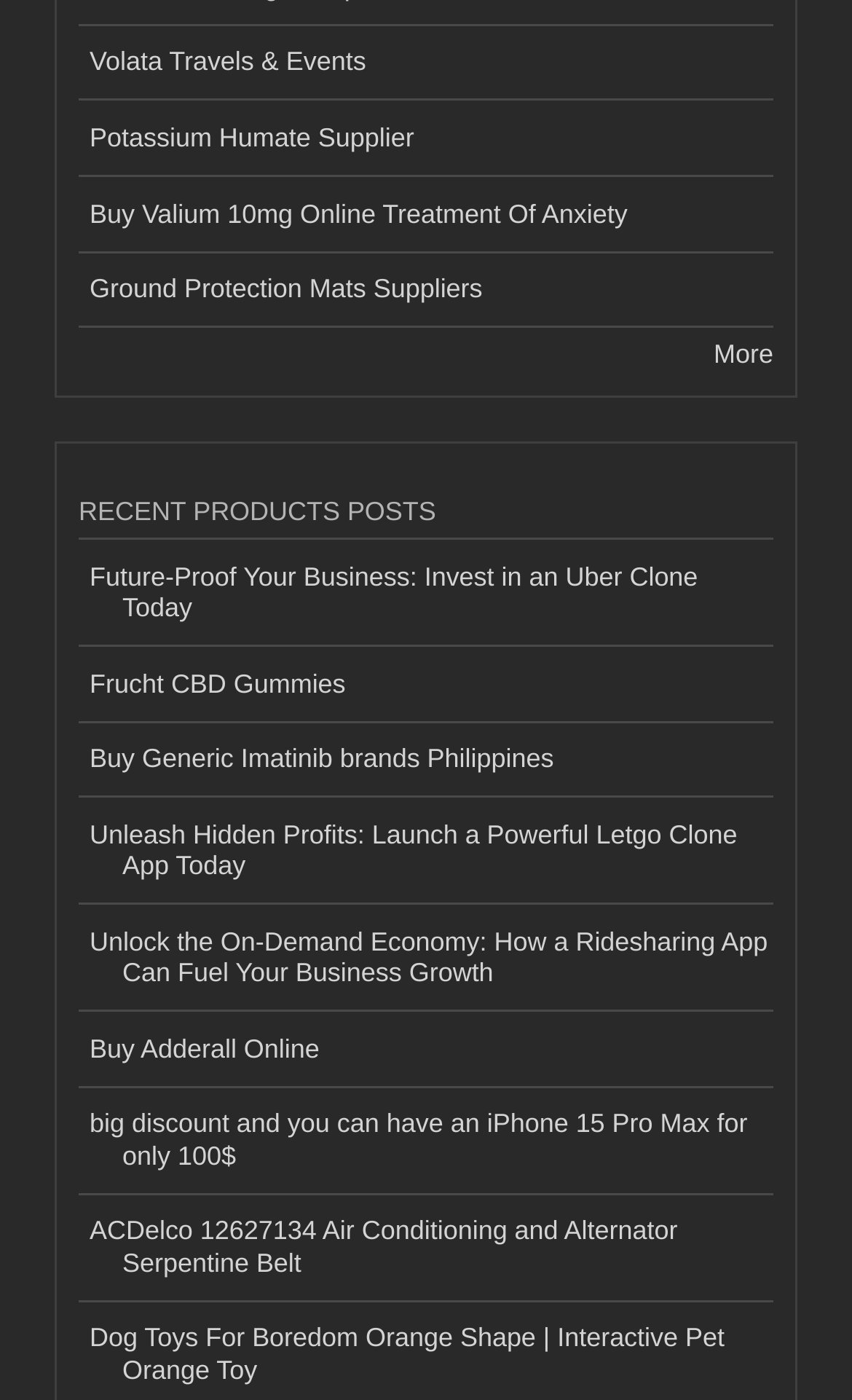Provide a brief response to the question using a single word or phrase: 
What is the purpose of the webpage?

Product listing or e-commerce